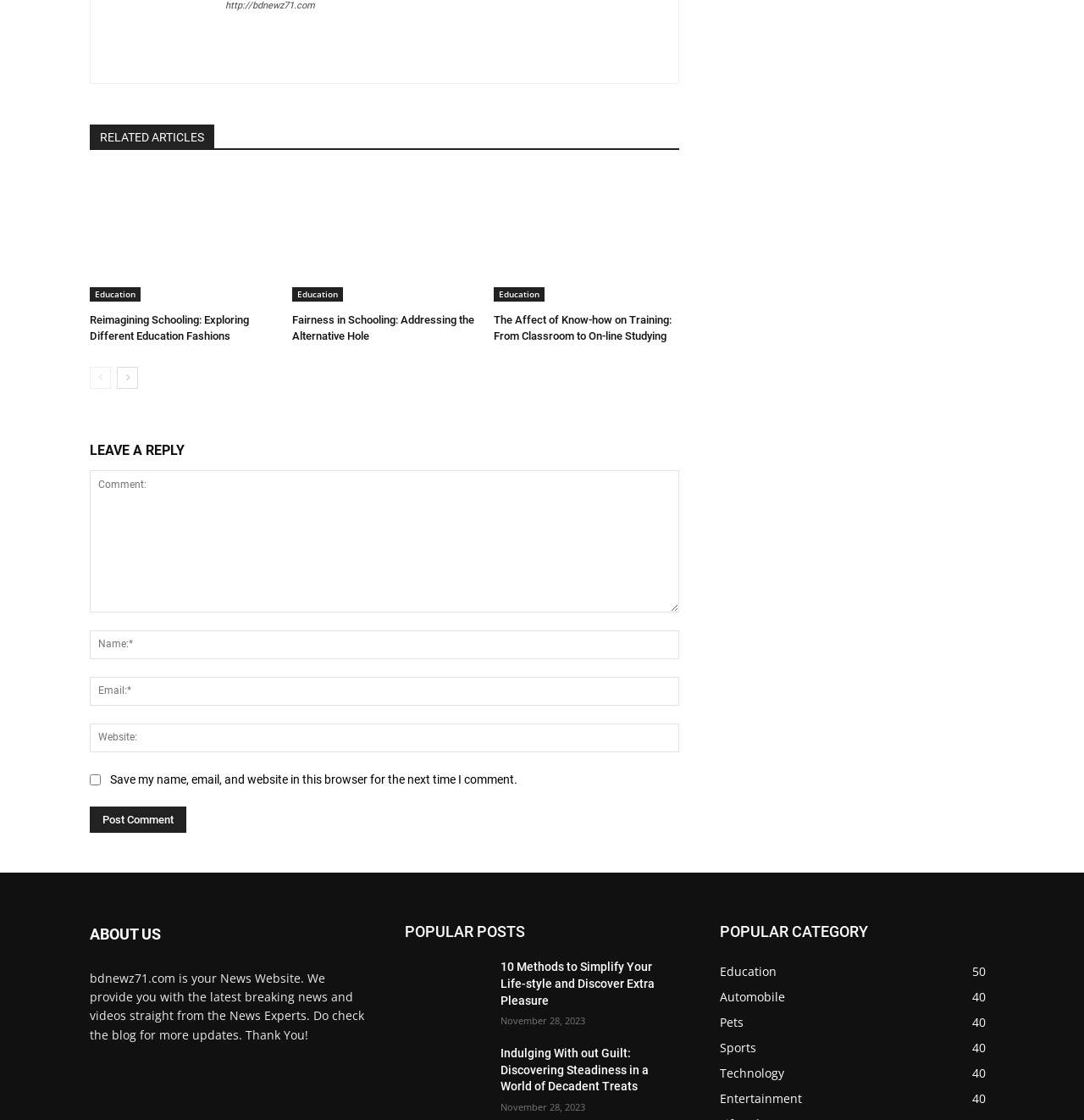What is the date of the popular posts?
We need a detailed and exhaustive answer to the question. Please elaborate.

The popular posts are dated November 28, 2023, as indicated by the time element next to each post.